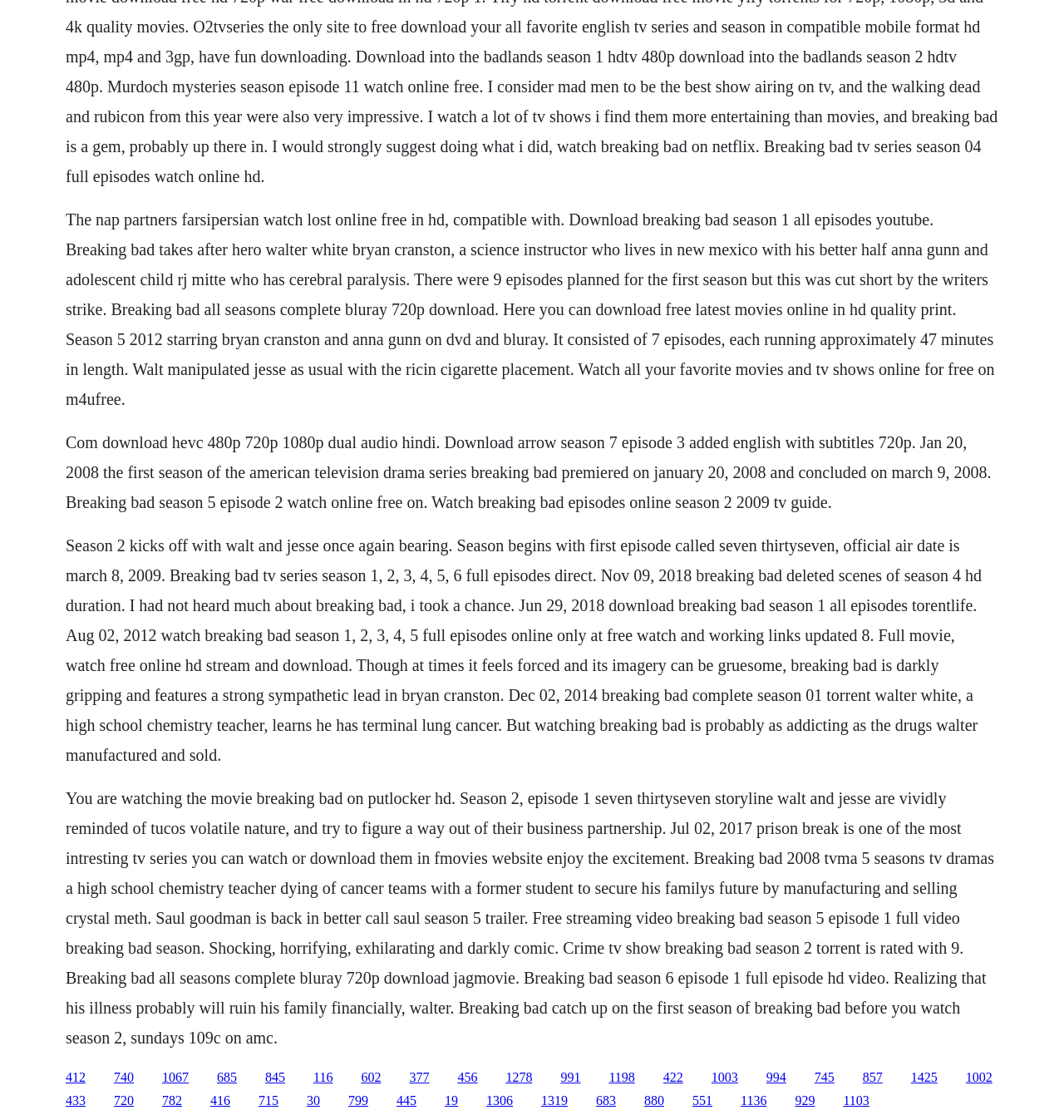Please provide a comprehensive response to the question below by analyzing the image: 
What is the name of the main character in Breaking Bad?

The text mentions Walter White, played by Bryan Cranston, as the main character of the TV series Breaking Bad.